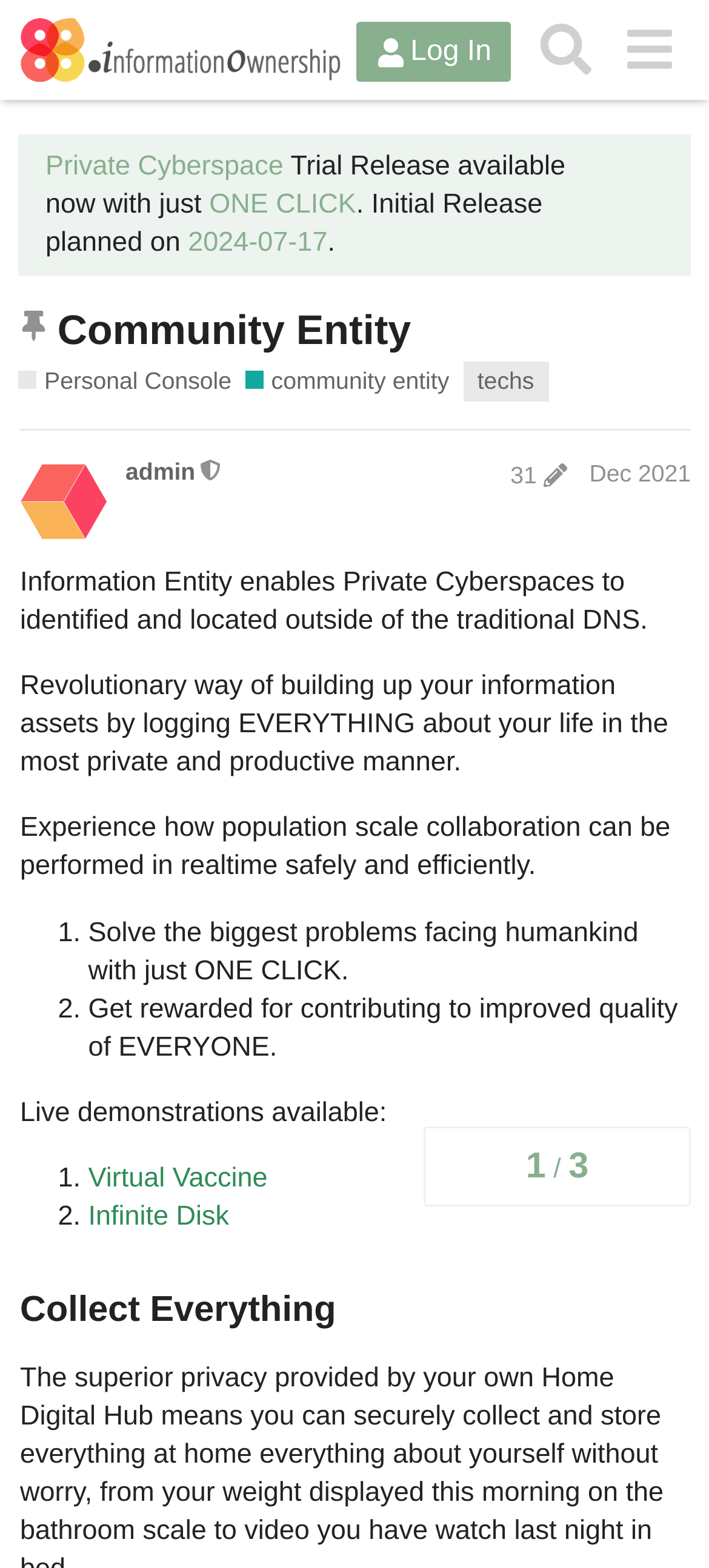Please answer the following question using a single word or phrase: What is the purpose of Personal Console?

Private app store on every phone